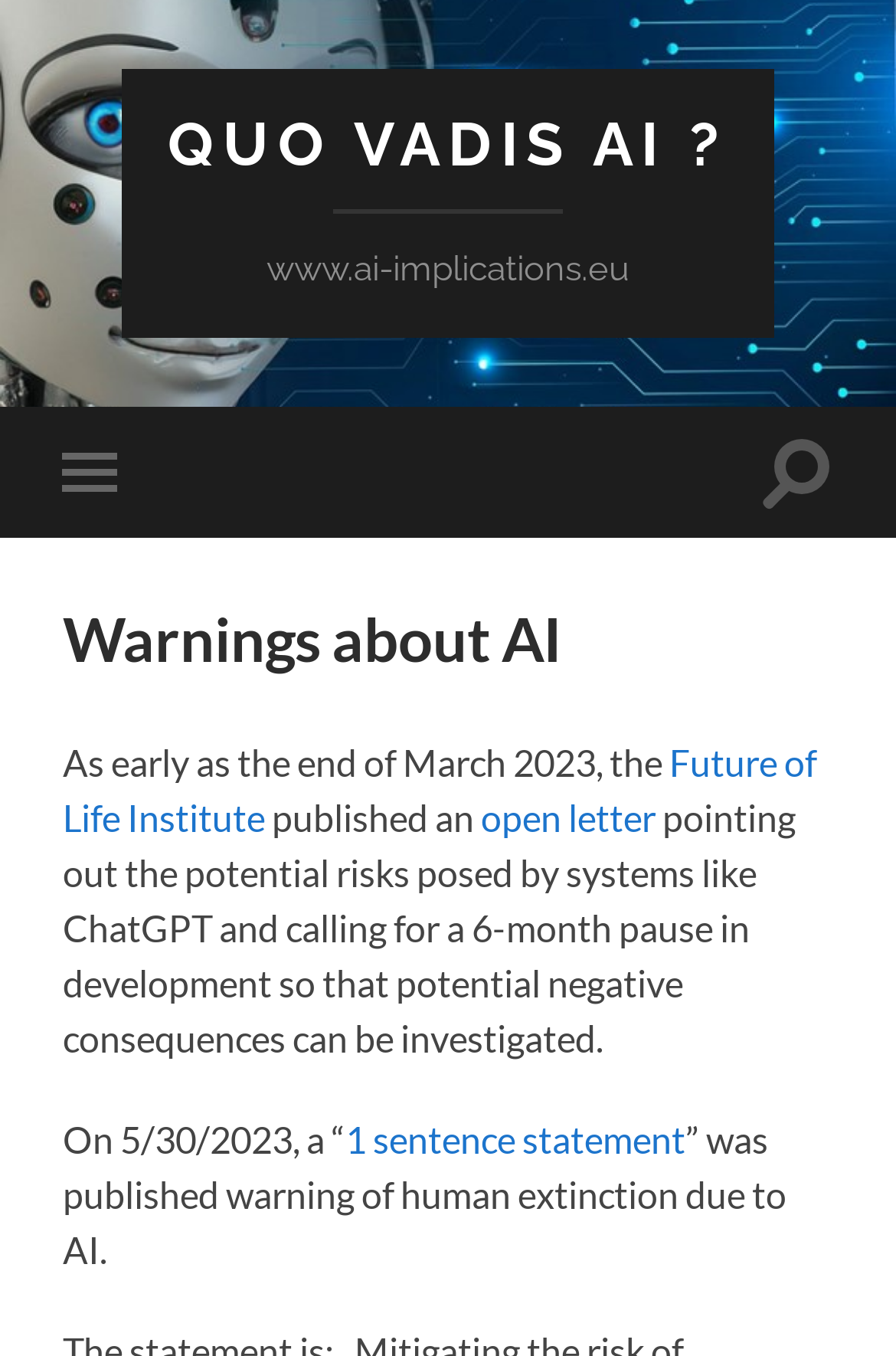What is the website's domain?
Look at the image and provide a short answer using one word or a phrase.

www.ai-implications.eu